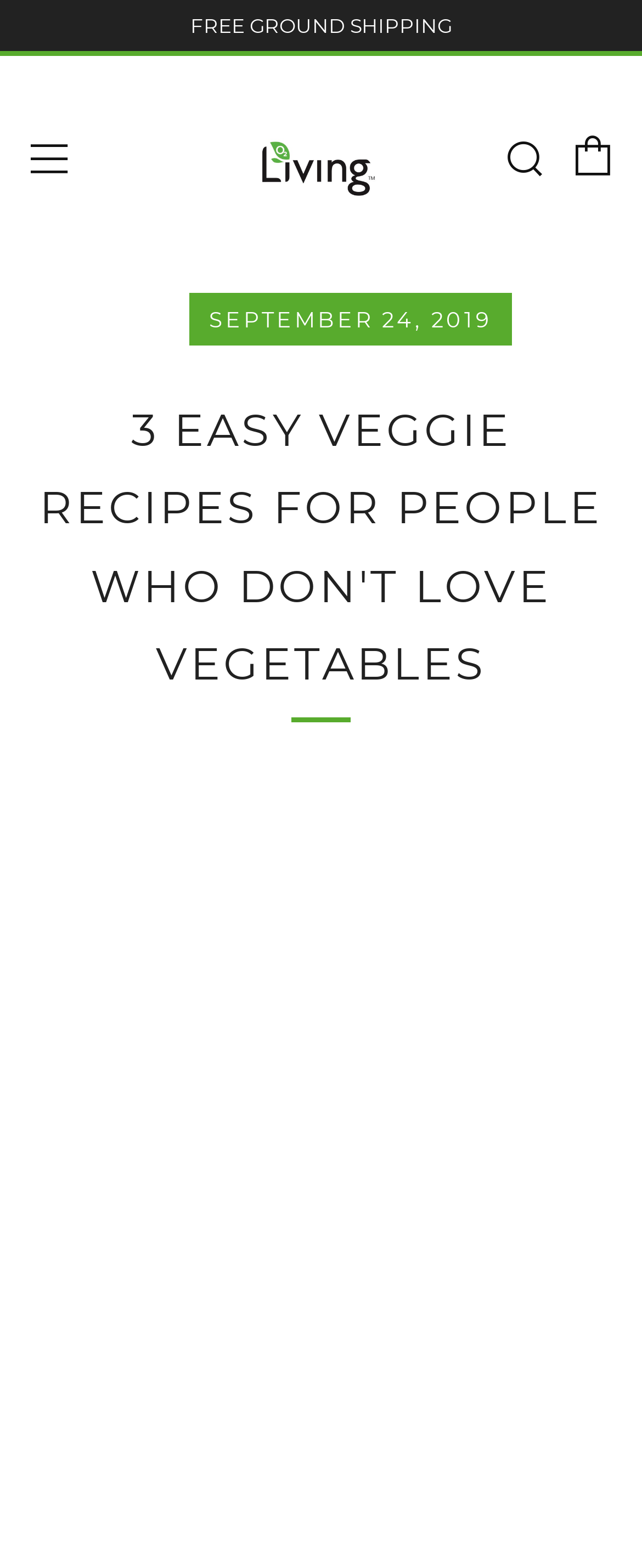Answer the following query concisely with a single word or phrase:
What is the name of the website?

O2 Living Hemp